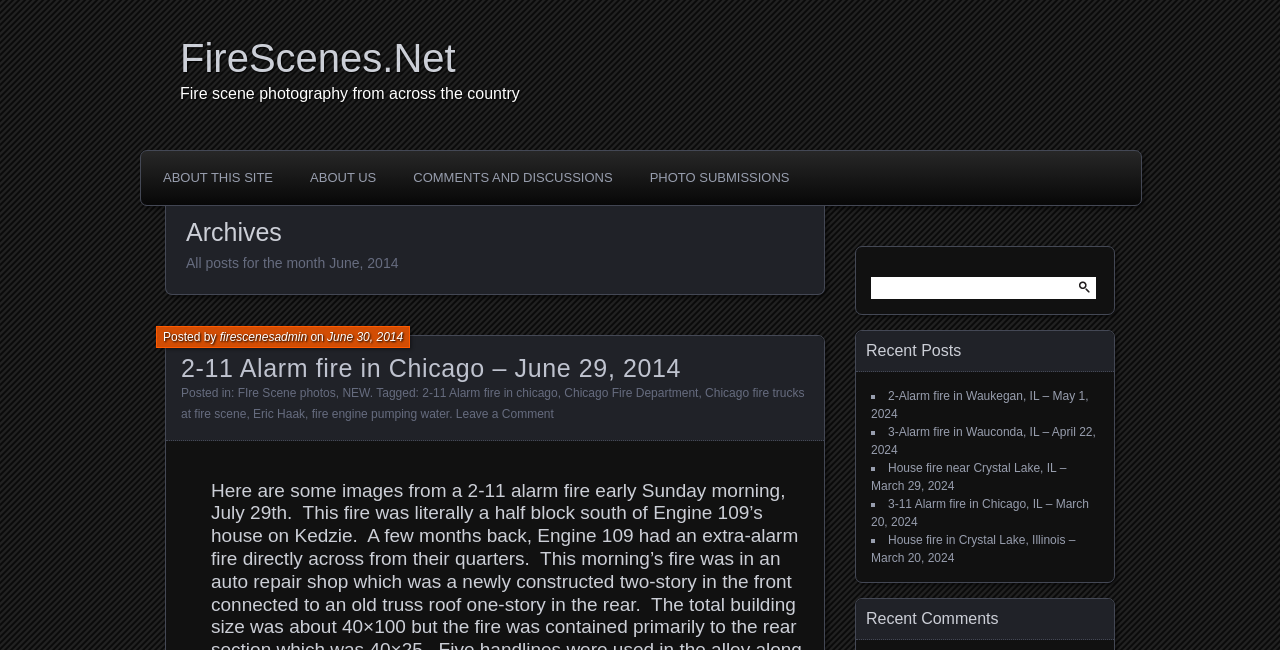Based on the image, please respond to the question with as much detail as possible:
What is the name of the website?

The name of the website can be found in the heading element at the top of the webpage, which is 'FireScenes.Net'.